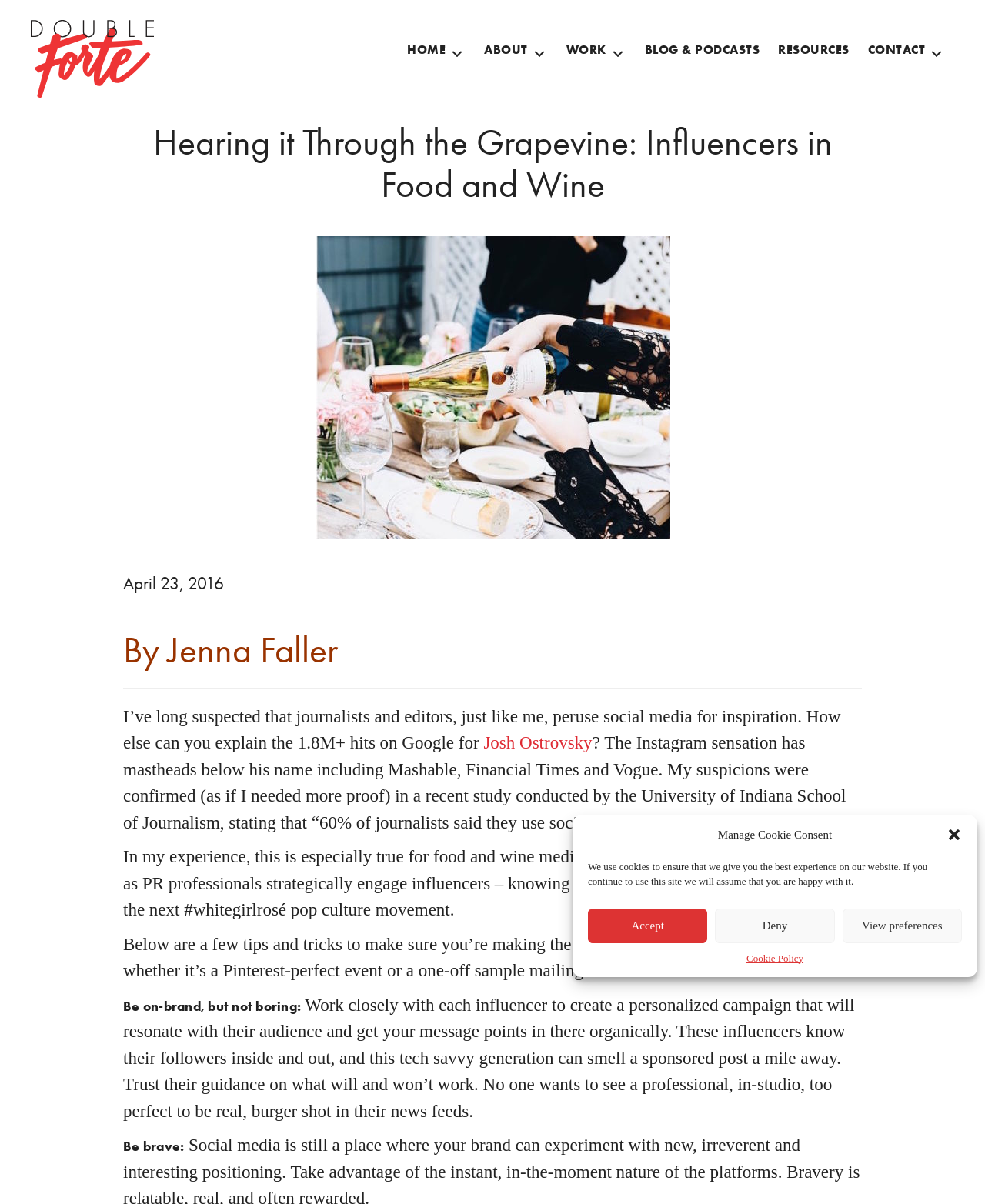Determine the bounding box coordinates for the UI element described. Format the coordinates as (top-left x, top-left y, bottom-right x, bottom-right y) and ensure all values are between 0 and 1. Element description: YEARLY MEETING GATHERING

None